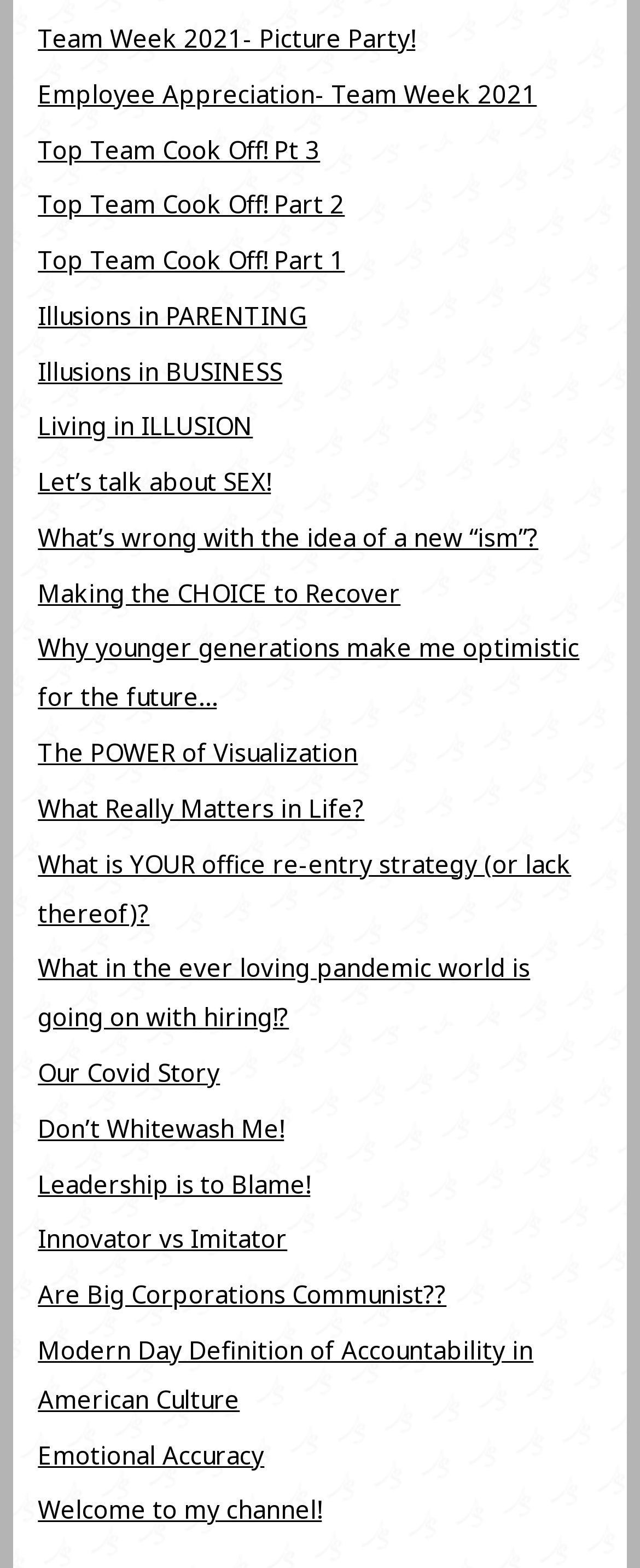Please give the bounding box coordinates of the area that should be clicked to fulfill the following instruction: "Explore the 'Top Team Cook Off! Pt 3' content". The coordinates should be in the format of four float numbers from 0 to 1, i.e., [left, top, right, bottom].

[0.059, 0.084, 0.5, 0.105]